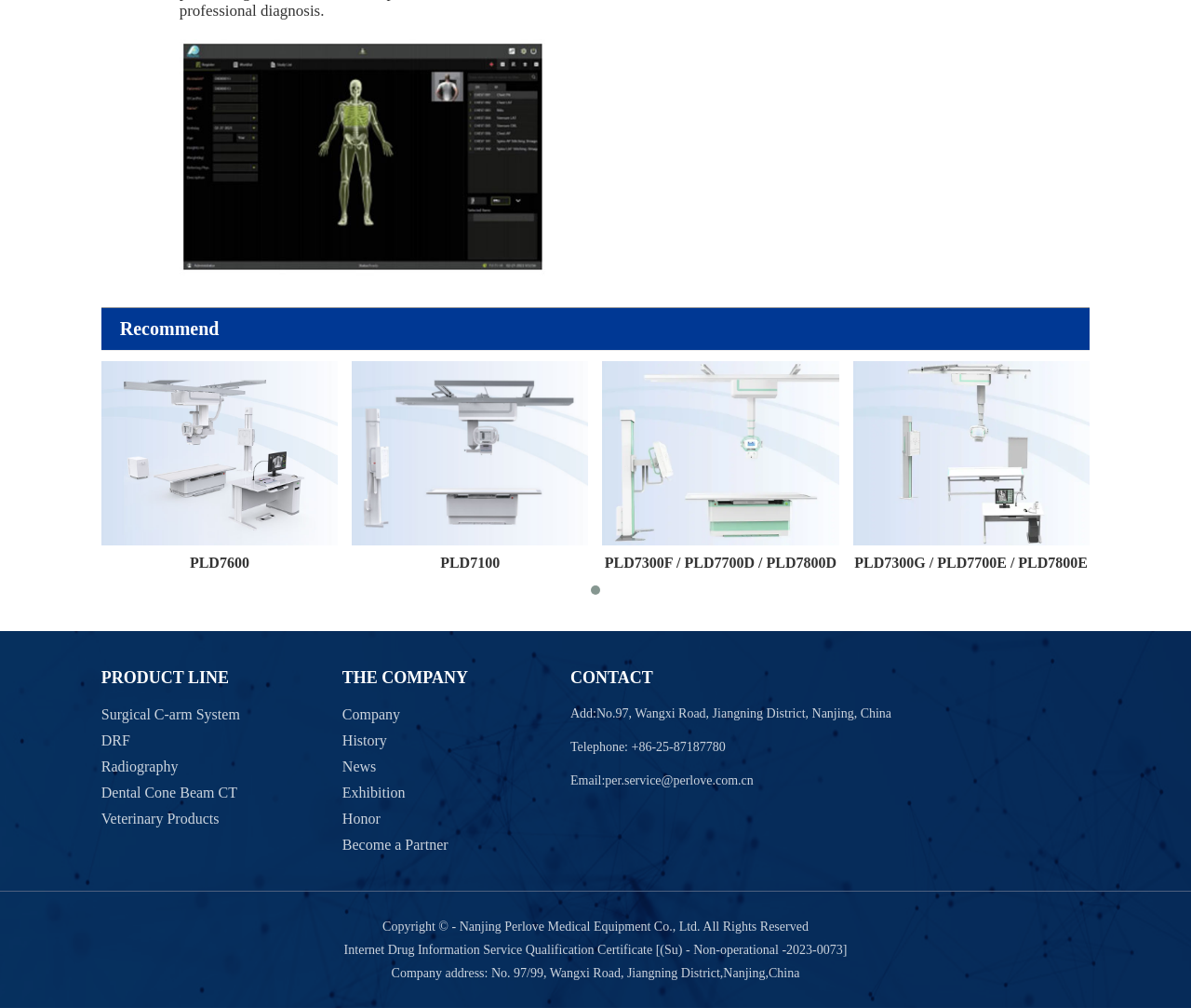Please find the bounding box coordinates of the clickable region needed to complete the following instruction: "Click on the PLD7100 link". The bounding box coordinates must consist of four float numbers between 0 and 1, i.e., [left, top, right, bottom].

[0.085, 0.358, 0.284, 0.567]